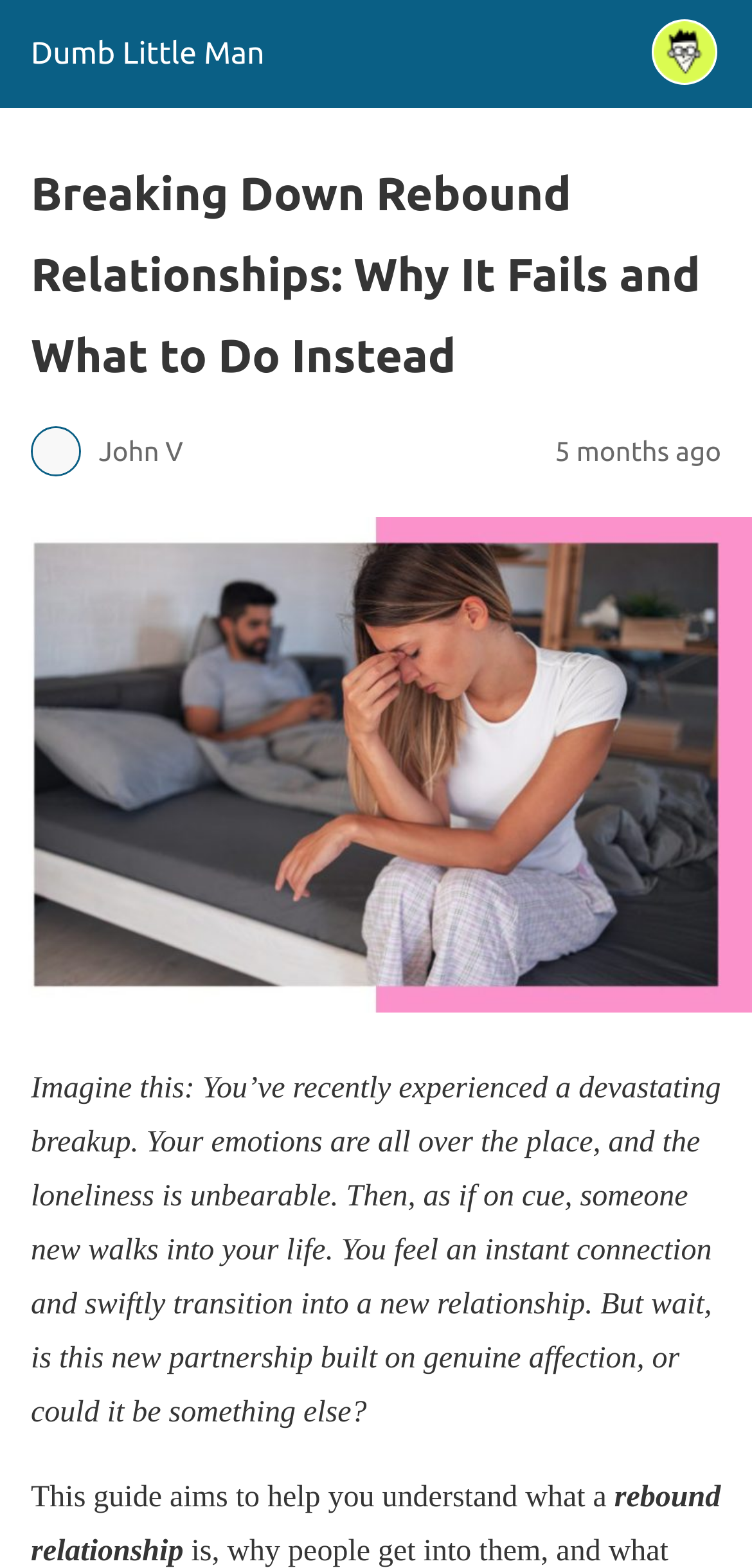From the webpage screenshot, predict the bounding box coordinates (top-left x, top-left y, bottom-right x, bottom-right y) for the UI element described here: Dumb Little Man

[0.041, 0.023, 0.352, 0.046]